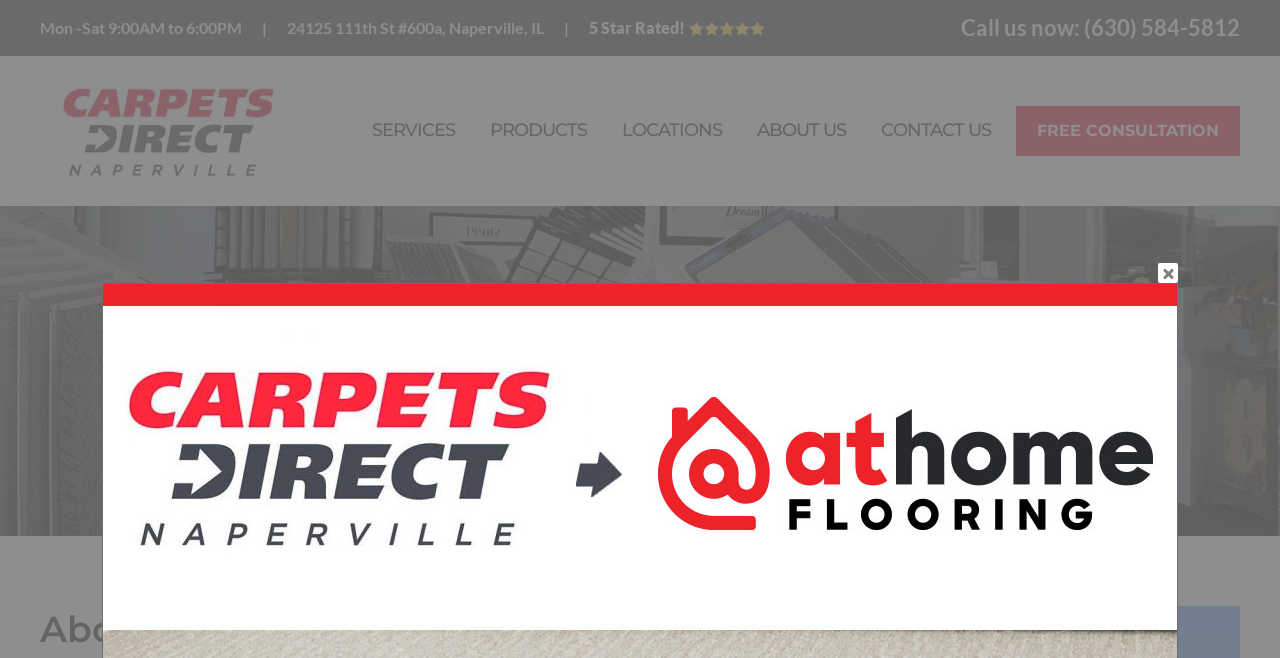What is the address?
Look at the screenshot and give a one-word or phrase answer.

24125 111th St #600a, Naperville, IL